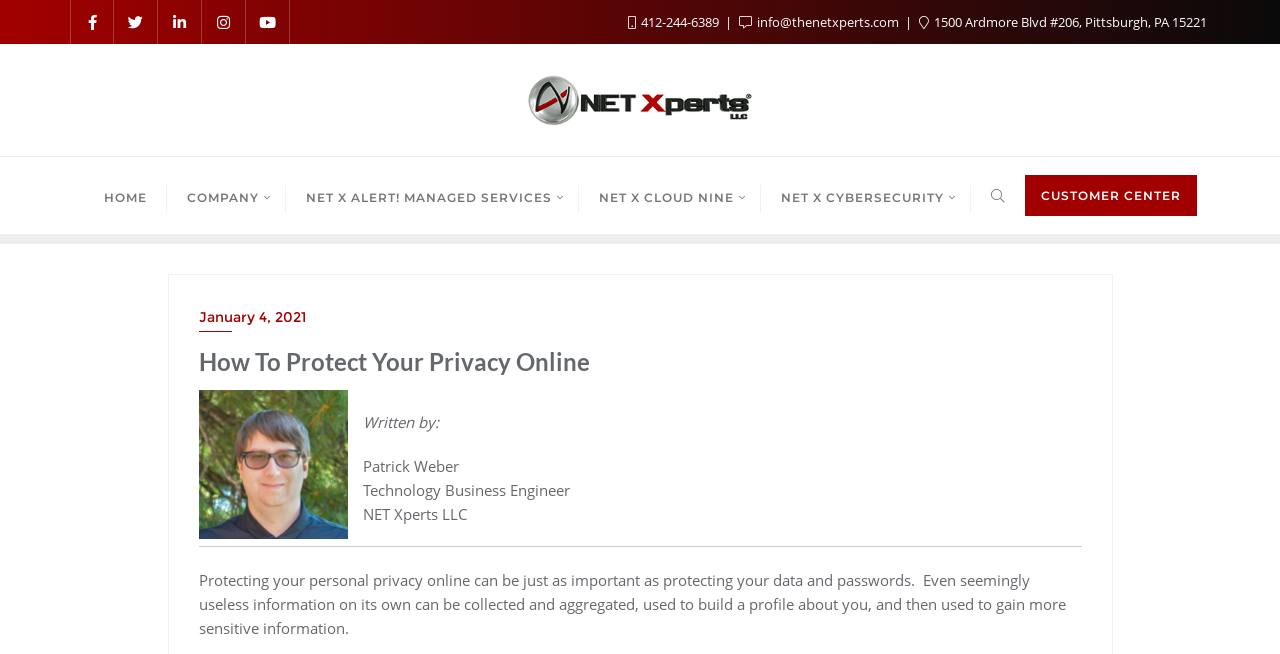Use the details in the image to answer the question thoroughly: 
What is the phone number?

I found the phone number by looking at the top-right corner of the webpage, where the contact information is displayed. The phone number is '412-244-6389'.